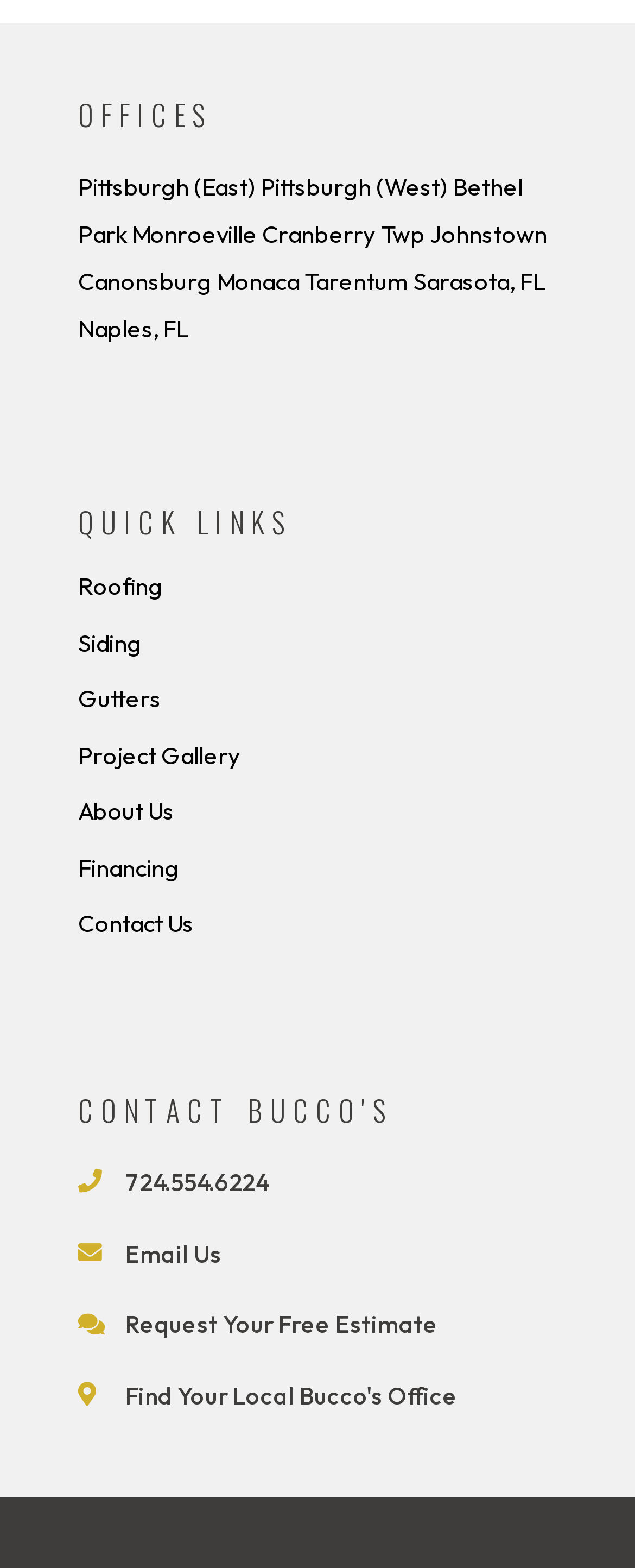Give a concise answer using only one word or phrase for this question:
What is the last quick link listed?

Find Your Local Bucco's Office